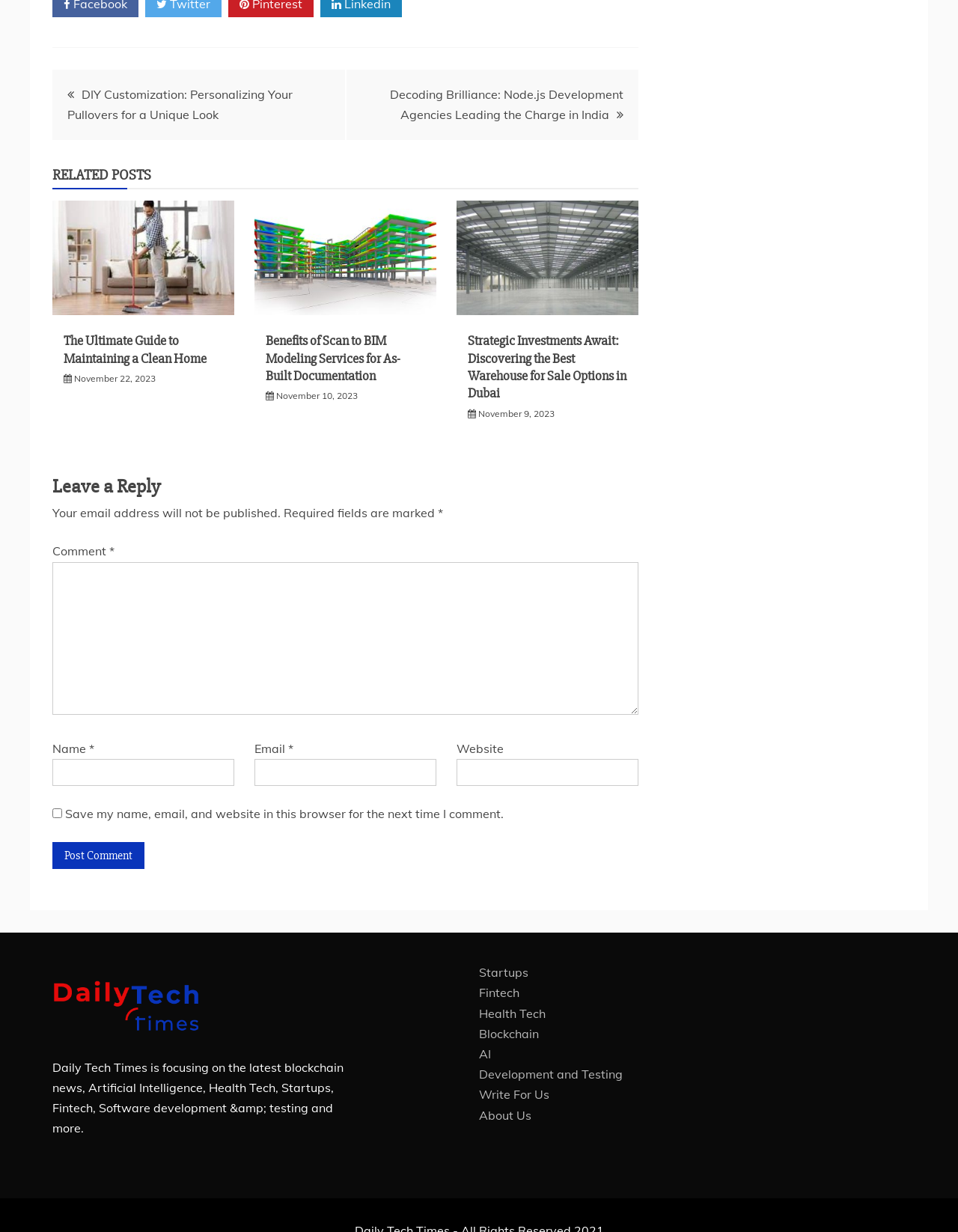Given the description of the UI element: "culture", predict the bounding box coordinates in the form of [left, top, right, bottom], with each value being a float between 0 and 1.

None